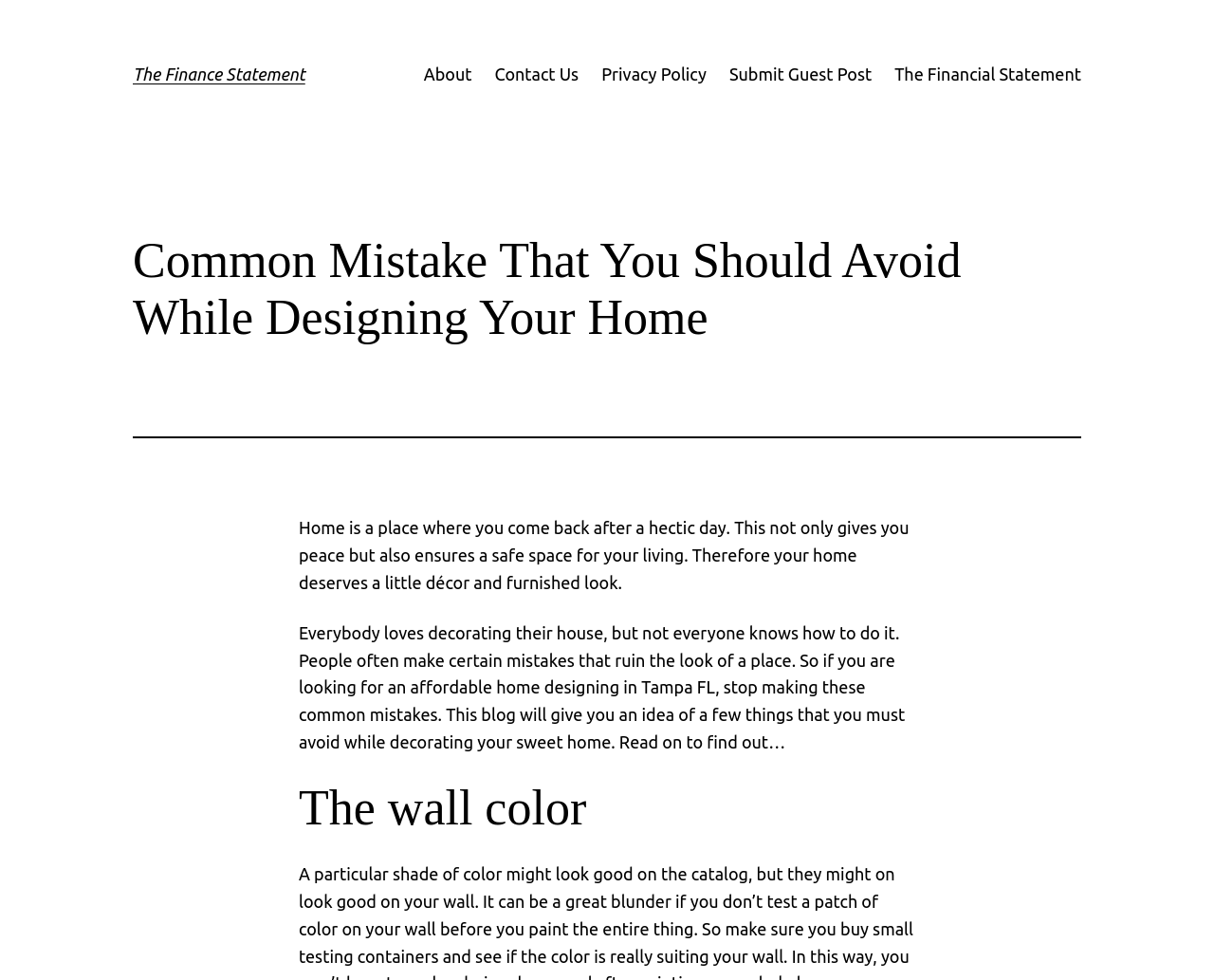Respond with a single word or phrase:
How many links are on the top navigation bar?

5